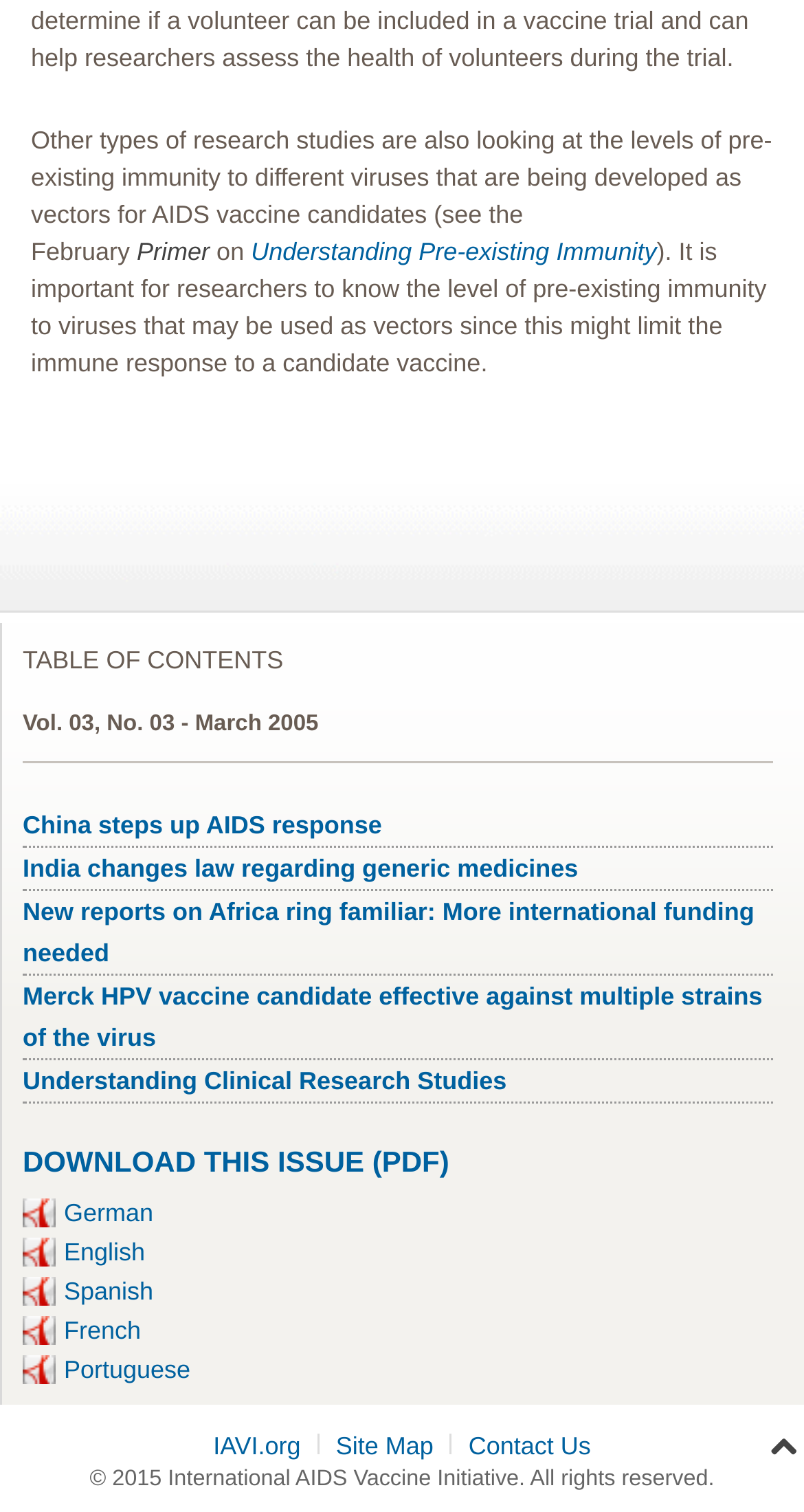Please provide a detailed answer to the question below based on the screenshot: 
What is the organization behind this webpage?

The webpage provides a link to 'IAVI.org' and mentions 'International AIDS Vaccine Initiative' in the copyright information, indicating that the organization behind this webpage is the International AIDS Vaccine Initiative.